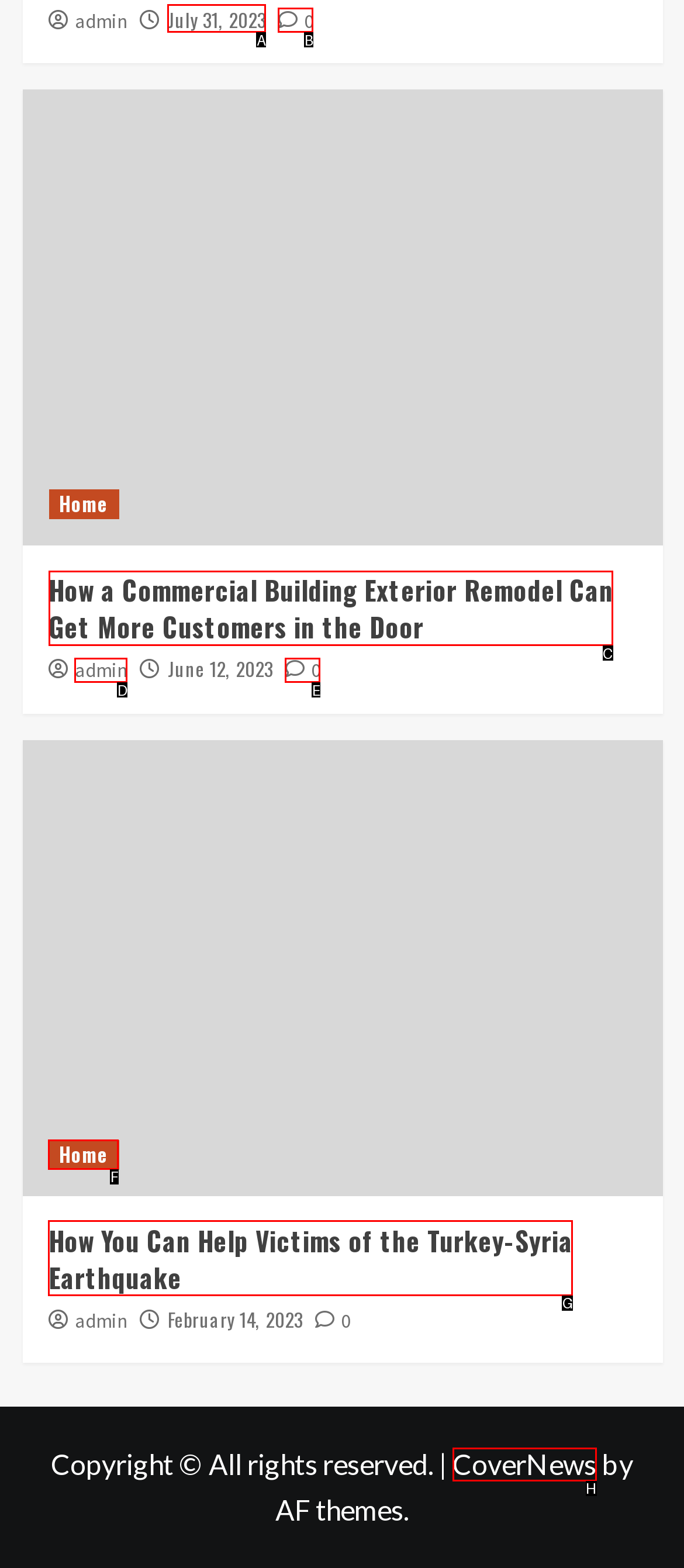For the instruction: Open the language menu, which HTML element should be clicked?
Respond with the letter of the appropriate option from the choices given.

None